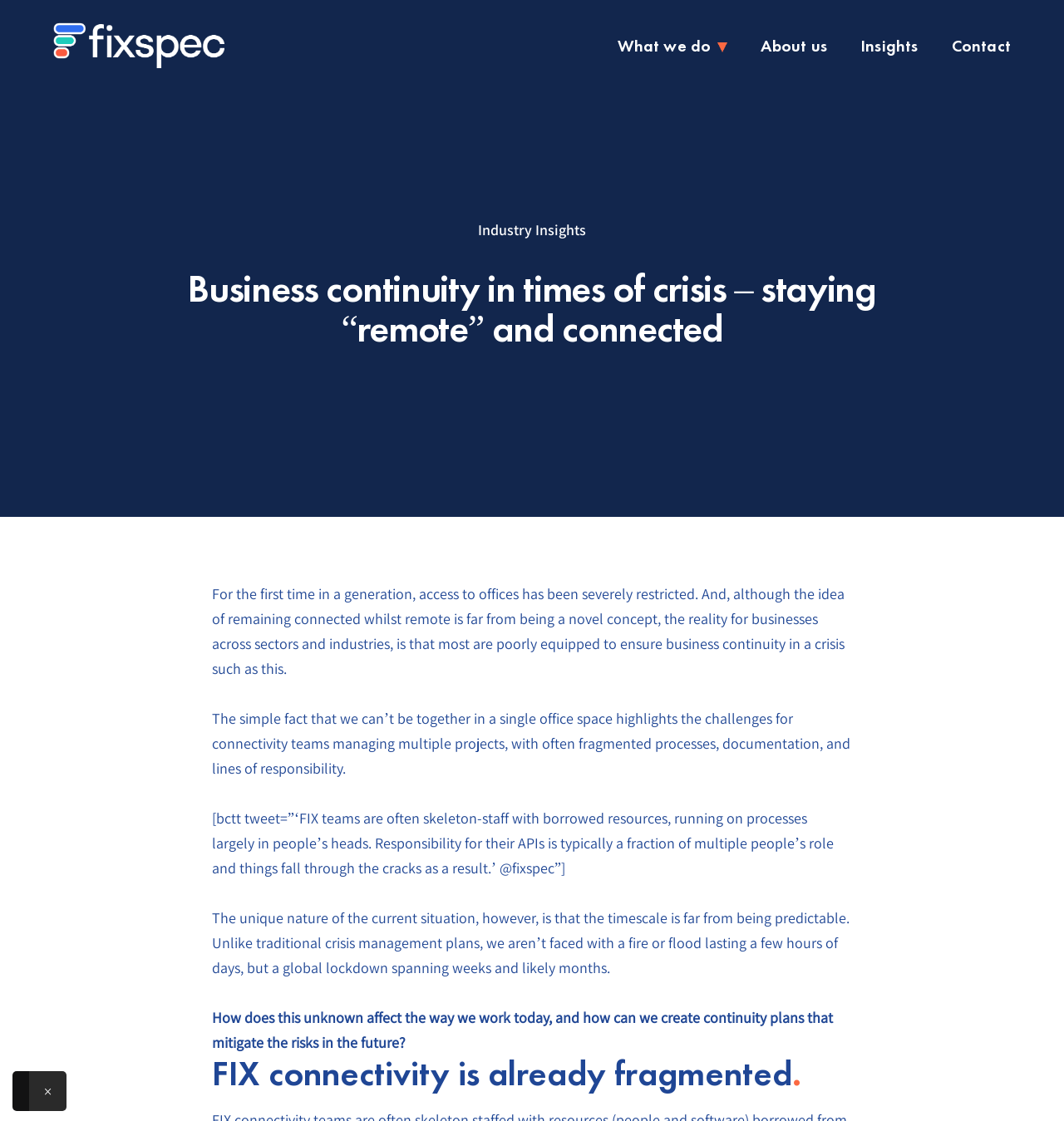Give a concise answer using one word or a phrase to the following question:
What is the main topic of the article?

Business continuity in crisis